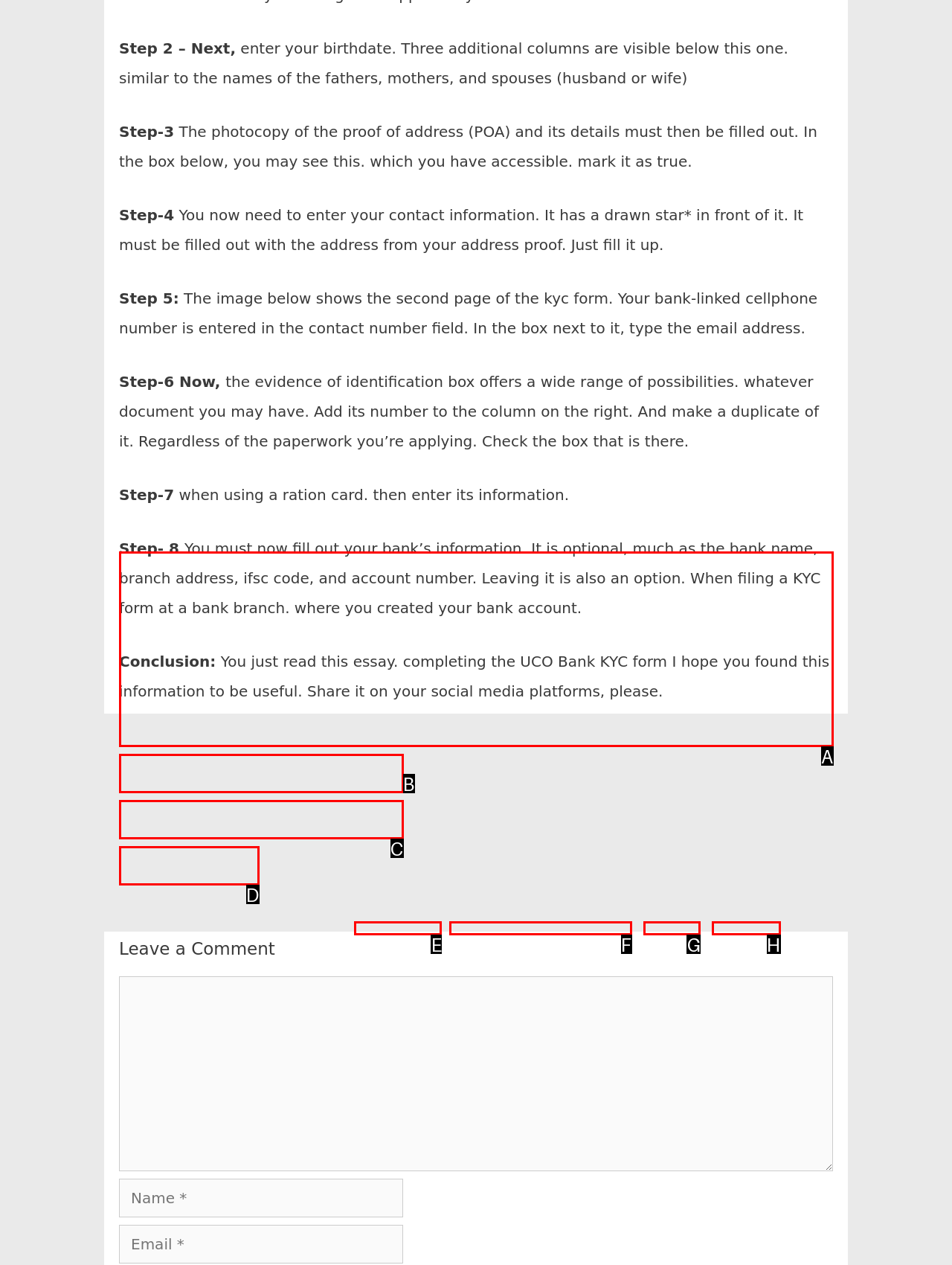Identify which HTML element matches the description: parent_node: Comment name="comment"
Provide your answer in the form of the letter of the correct option from the listed choices.

A